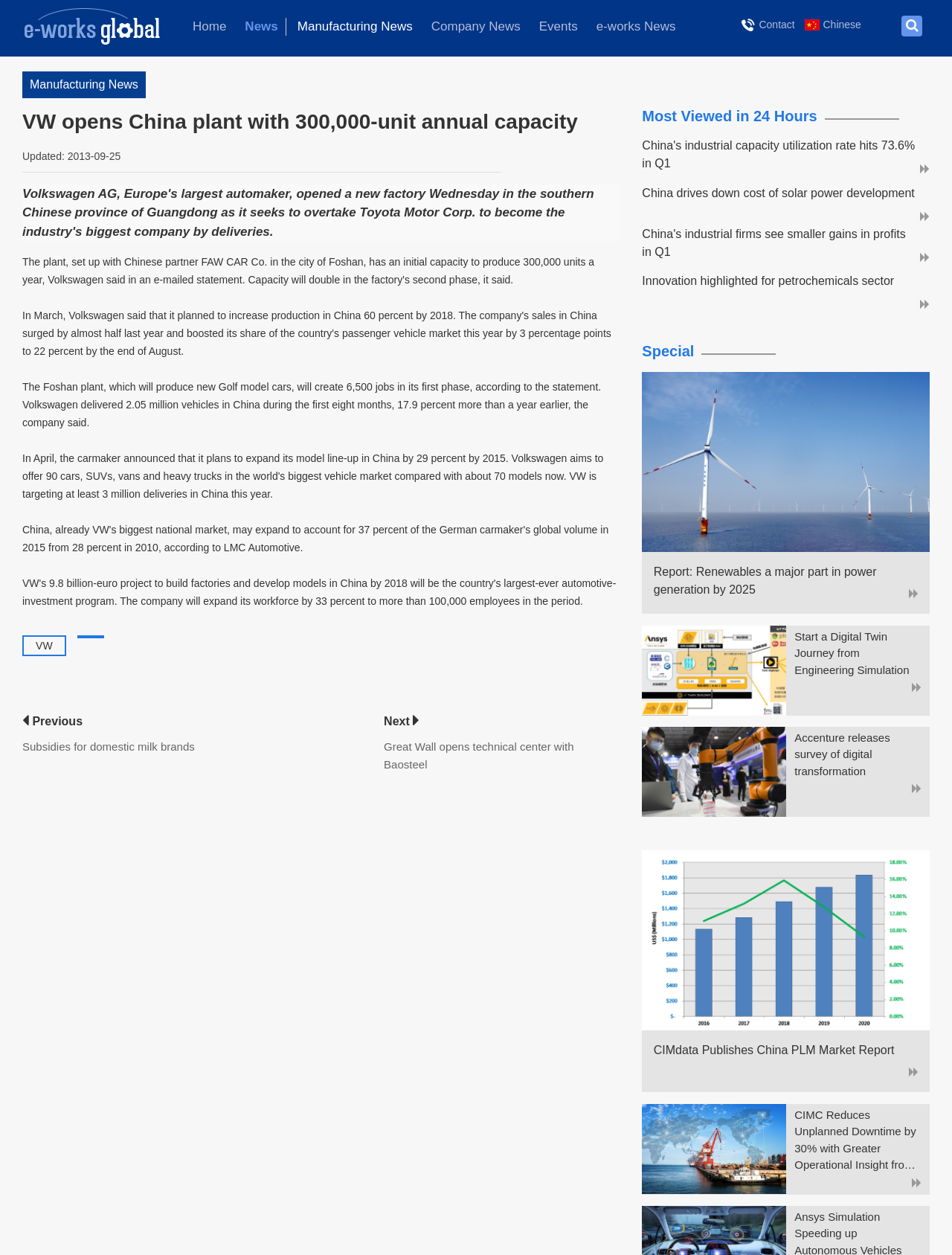Using the description: "Chinese", identify the bounding box of the corresponding UI element in the screenshot.

[0.845, 0.014, 0.905, 0.024]